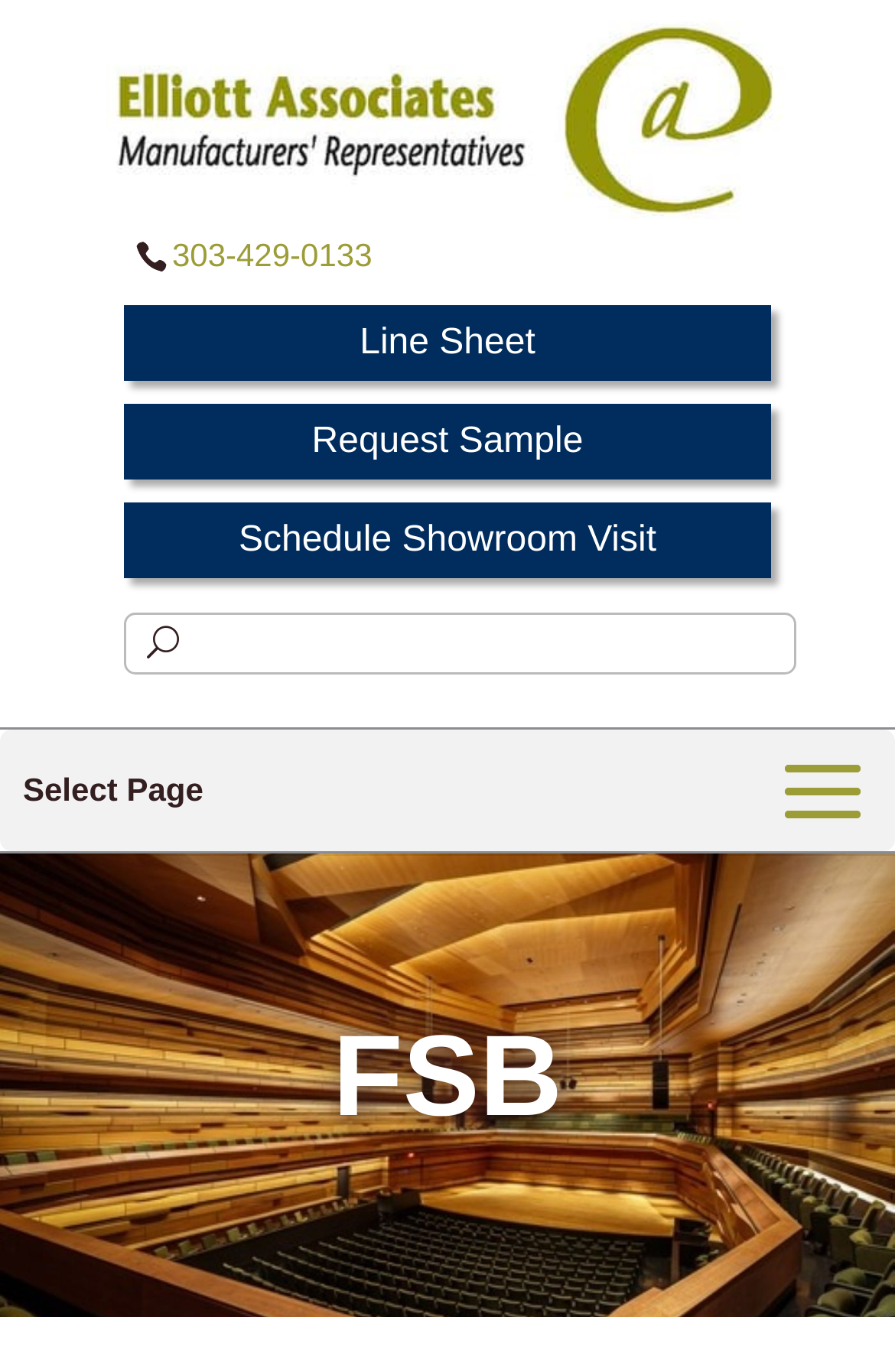Analyze the image and deliver a detailed answer to the question: How many links are there above the search bar?

I counted the number of link elements above the search bar, which are 'Elliott Associates', 'Line Sheet', 'Request Sample', and 'Schedule Showroom Visit'. There are 4 links in total.